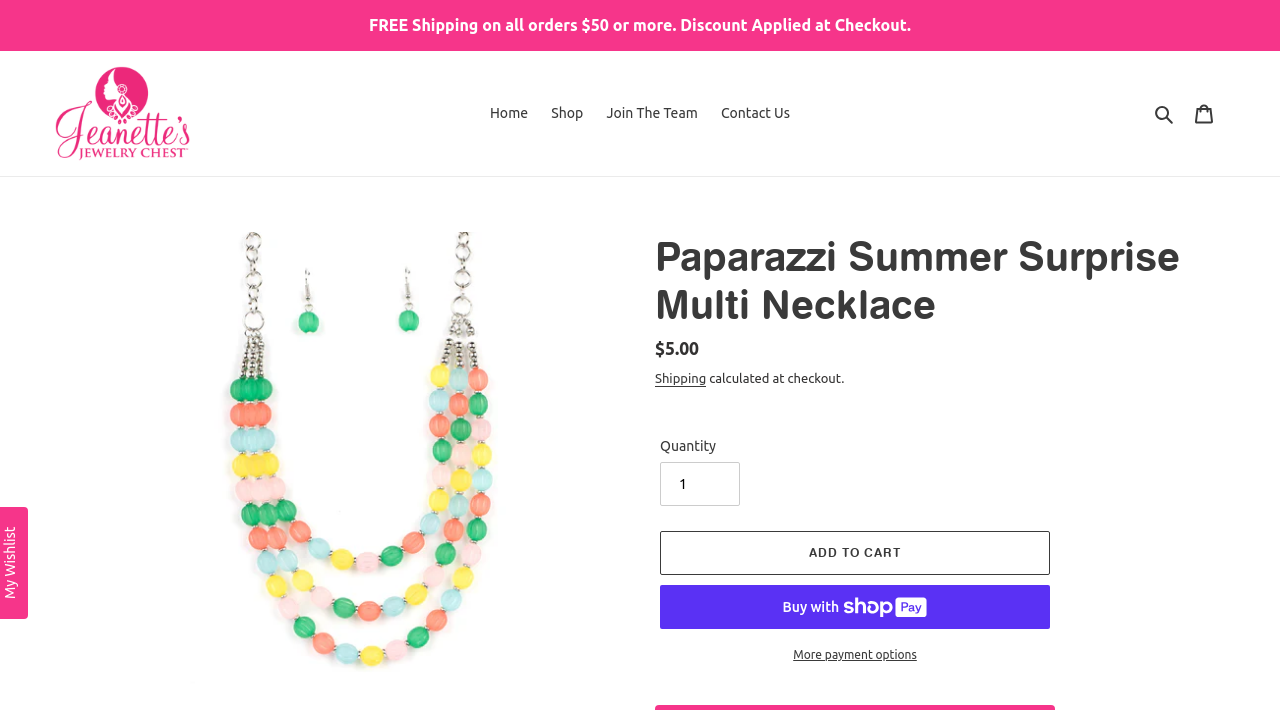What is the name of the jewelry store?
Please ensure your answer is as detailed and informative as possible.

I found the name of the jewelry store by looking at the top-left corner of the webpage, where it says 'Jeanette's Jewelry Chest' with an image next to it, which is likely the logo of the store.